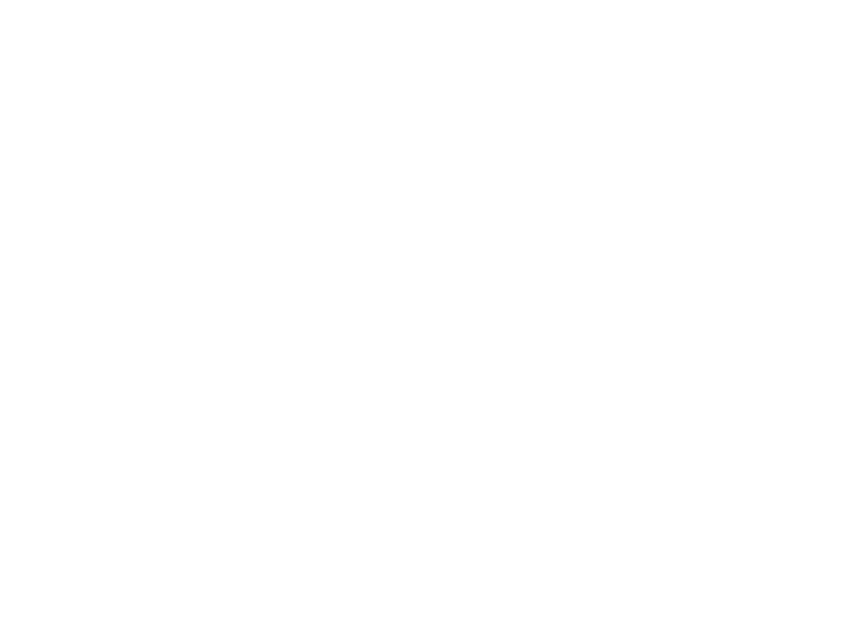Offer an in-depth description of the image shown.

The image features a sleek, modern design representing various services offered, specifically focusing on areas such as management and supervision, construction cost management, advice and guidance on tenders, and feasibility analysis. It serves as a visual encapsulation of professional offerings, likely intended for a webpage or presentation related to project management or consulting in the construction industry. The overall aesthetic of the image aligns with contemporary business branding, aimed at conveying reliability and expertise.